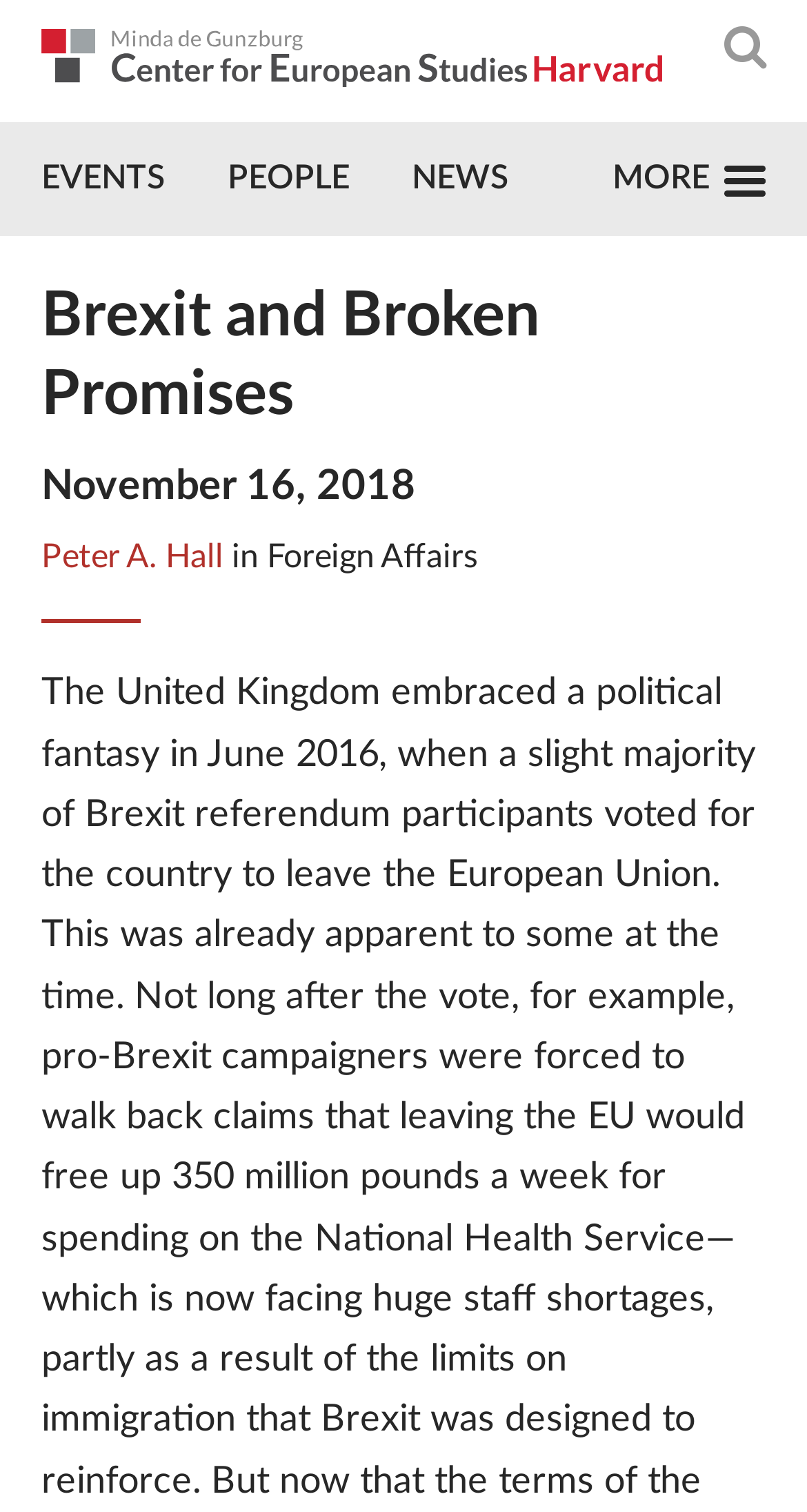Articulate a detailed summary of the webpage's content and design.

The webpage is about Brexit and its consequences, with a focus on the reality of the Brexit agreement. At the top left of the page, there is a link to the "Center for European Studies" accompanied by an image with the same name. 

On the top right, there are five links: a search icon, "EVENTS", "PEOPLE", "NEWS", and "MORE", which are evenly spaced and horizontally aligned. 

Below the top navigation, there is a prominent heading "Brexit and Broken Promises" that spans almost the entire width of the page. 

Underneath the heading, there is a publication date "November 16, 2018" on the left, followed by a link to the author "Peter A. Hall" and a description "in Foreign Affairs" on the right. 

A horizontal separator is placed below the author information, dividing the top section from the rest of the content.